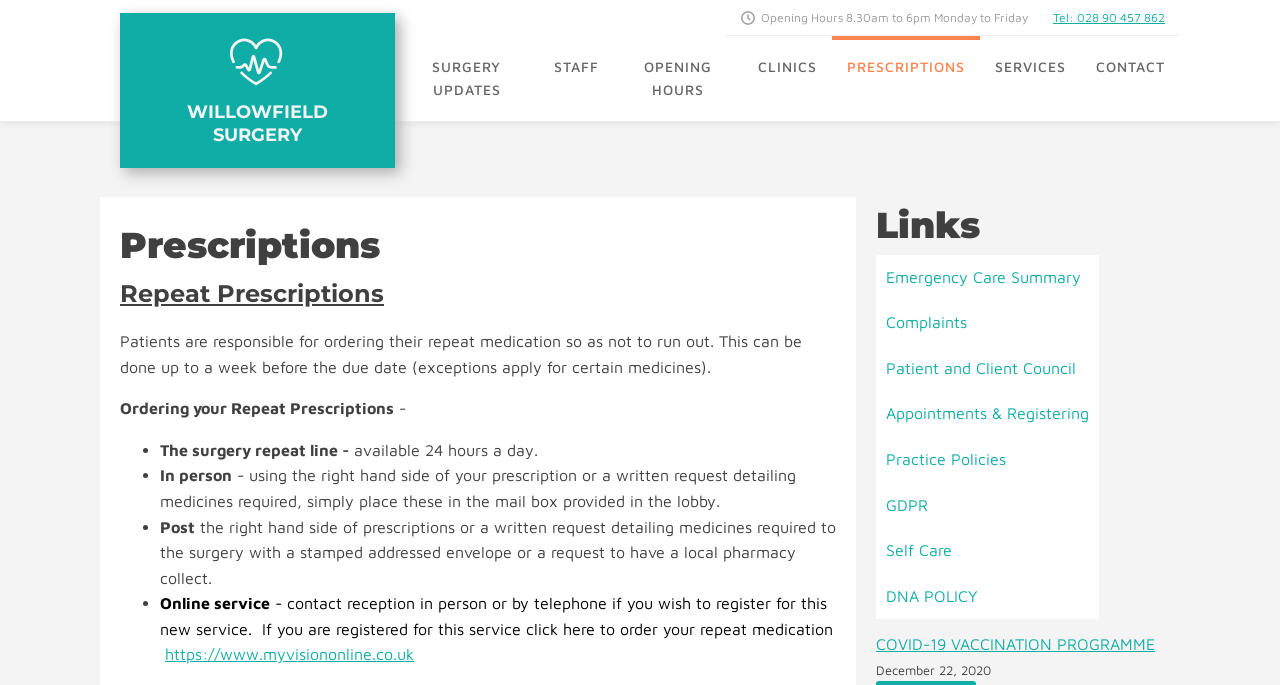Pinpoint the bounding box coordinates of the element you need to click to execute the following instruction: "Click the 'PRESCRIPTIONS' link". The bounding box should be represented by four float numbers between 0 and 1, in the format [left, top, right, bottom].

[0.65, 0.053, 0.766, 0.144]